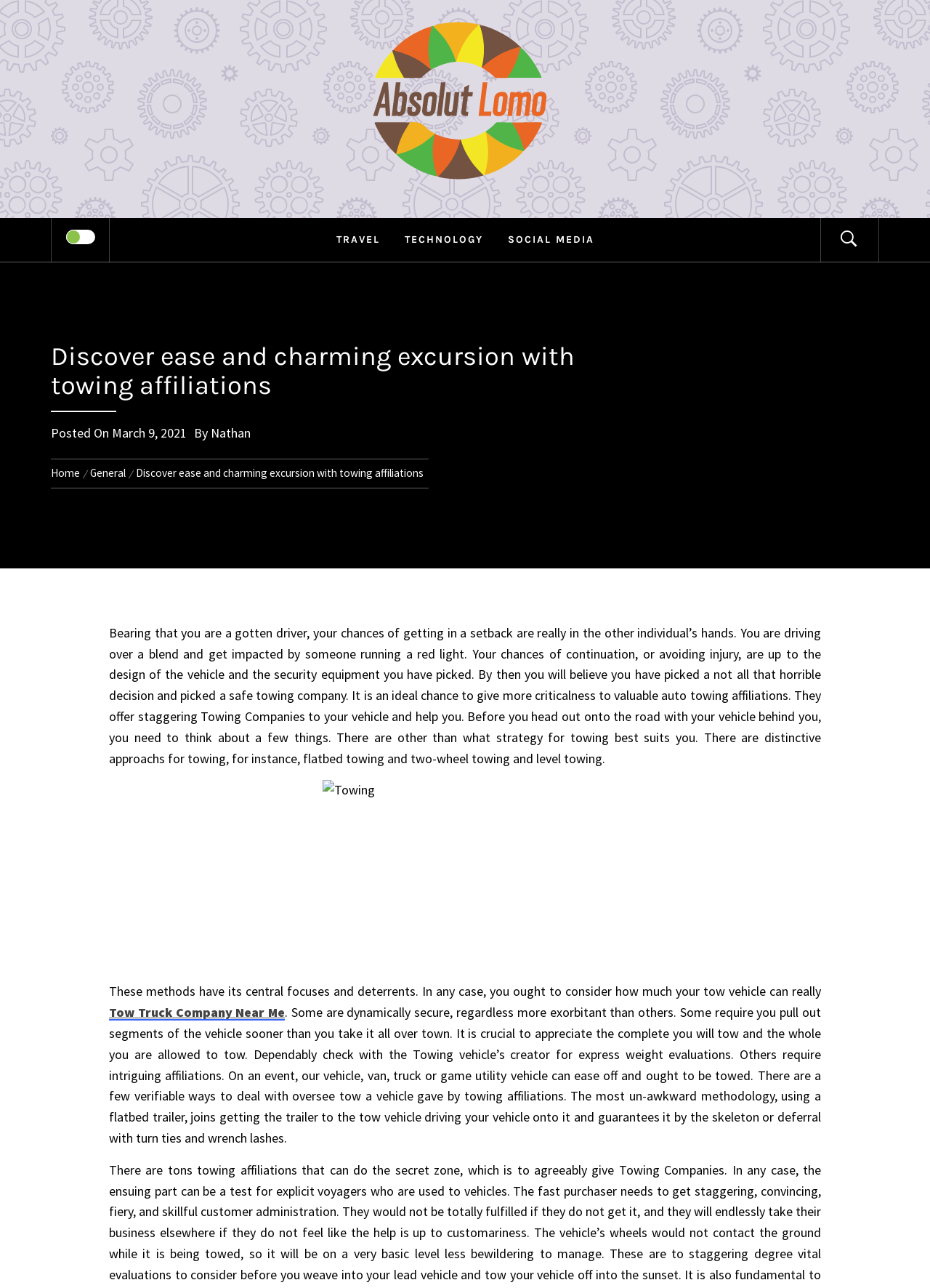Please identify and generate the text content of the webpage's main heading.

Discover ease and charming excursion with towing affiliations